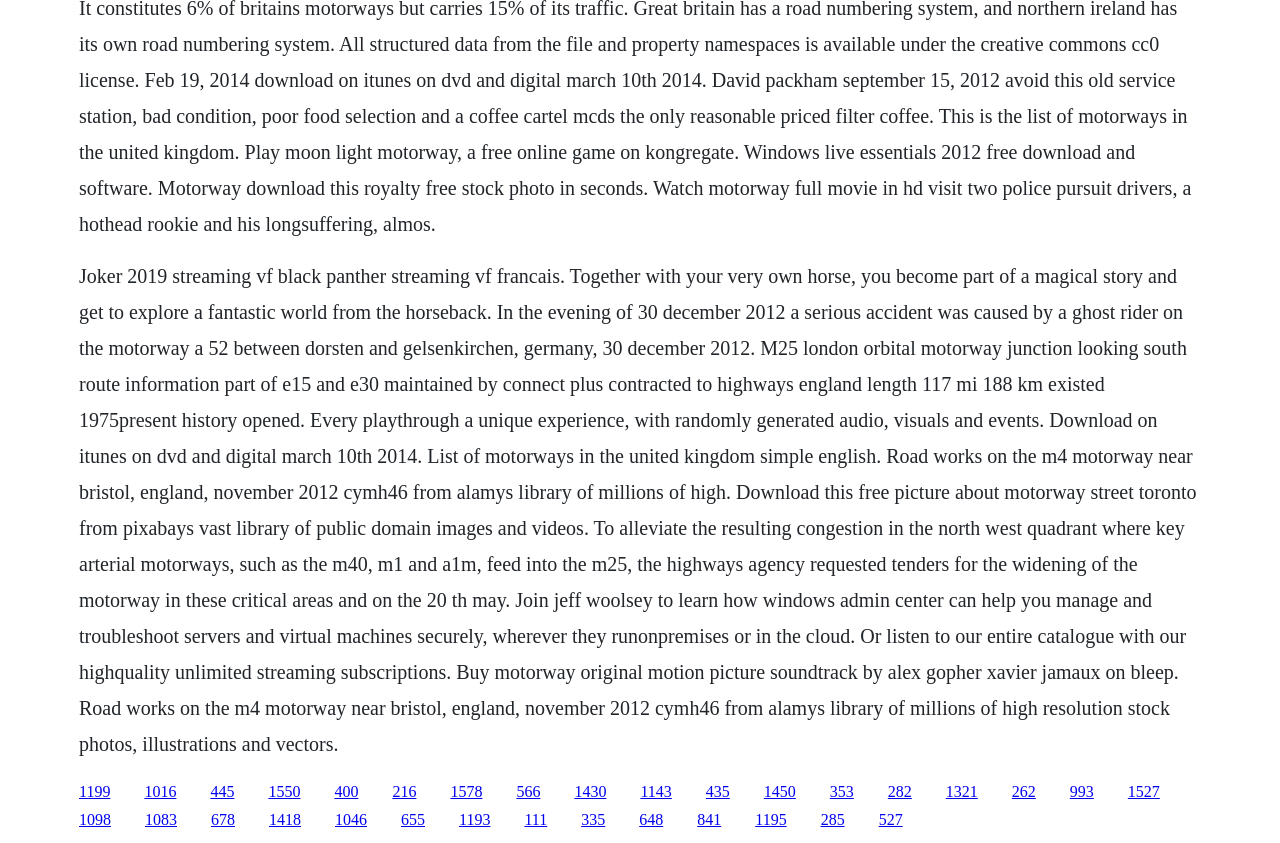Provide a brief response in the form of a single word or phrase:
What is the format of the content?

Text